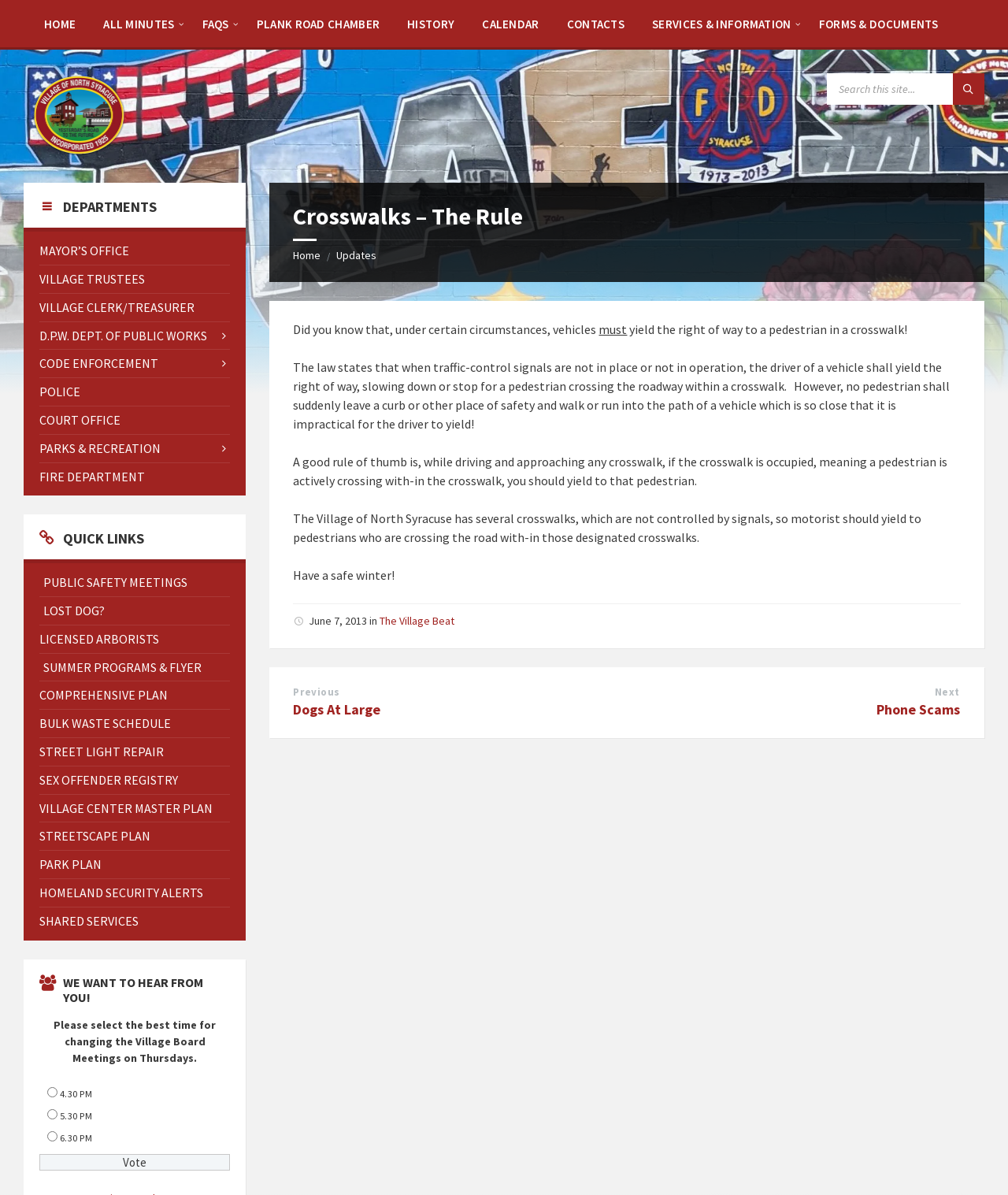Identify the bounding box coordinates for the element you need to click to achieve the following task: "Vote for the best time for changing the Village Board Meetings". The coordinates must be four float values ranging from 0 to 1, formatted as [left, top, right, bottom].

[0.039, 0.966, 0.229, 0.98]